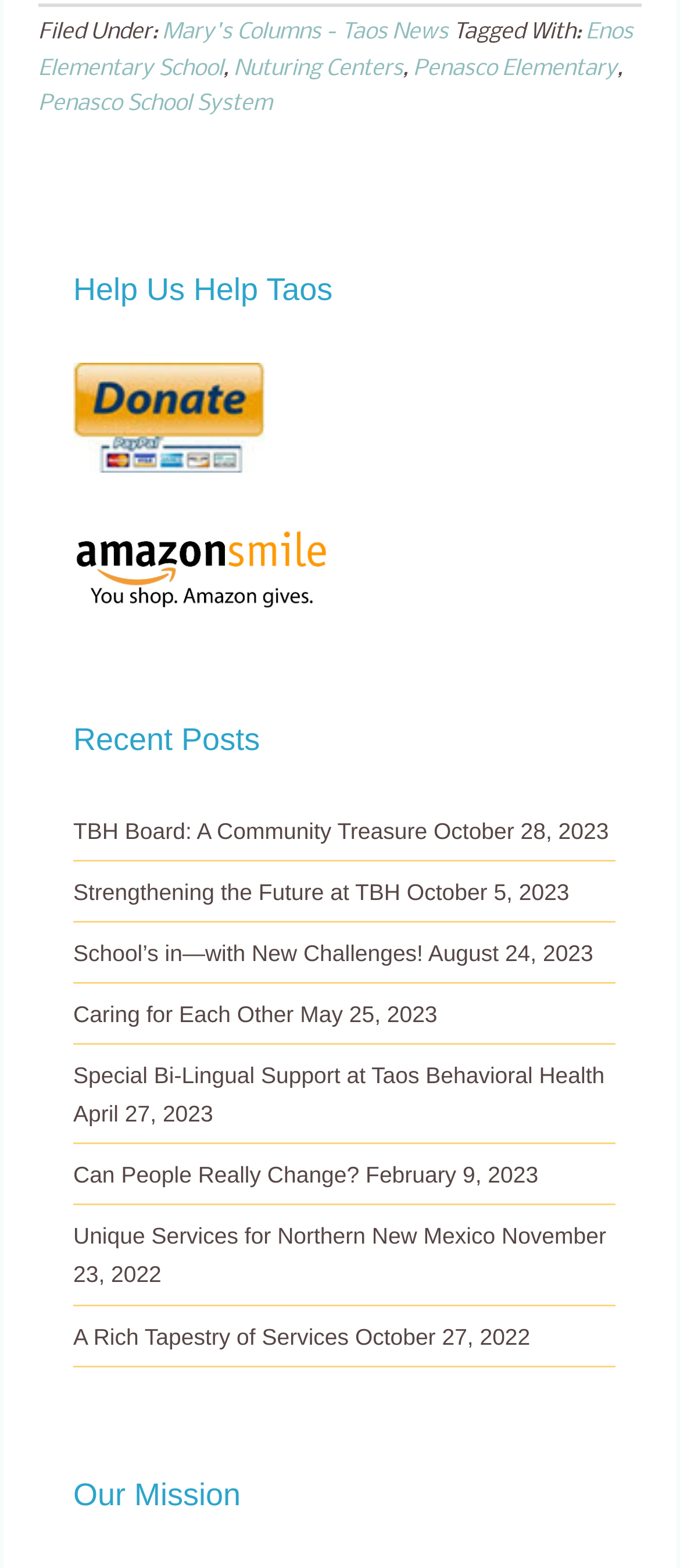Analyze the image and provide a detailed answer to the question: What is the last section of the webpage?

The last section of the webpage is located at the bottom, with a bounding box of [0.056, 0.924, 0.944, 0.977]. The heading of this section is 'Our Mission'.